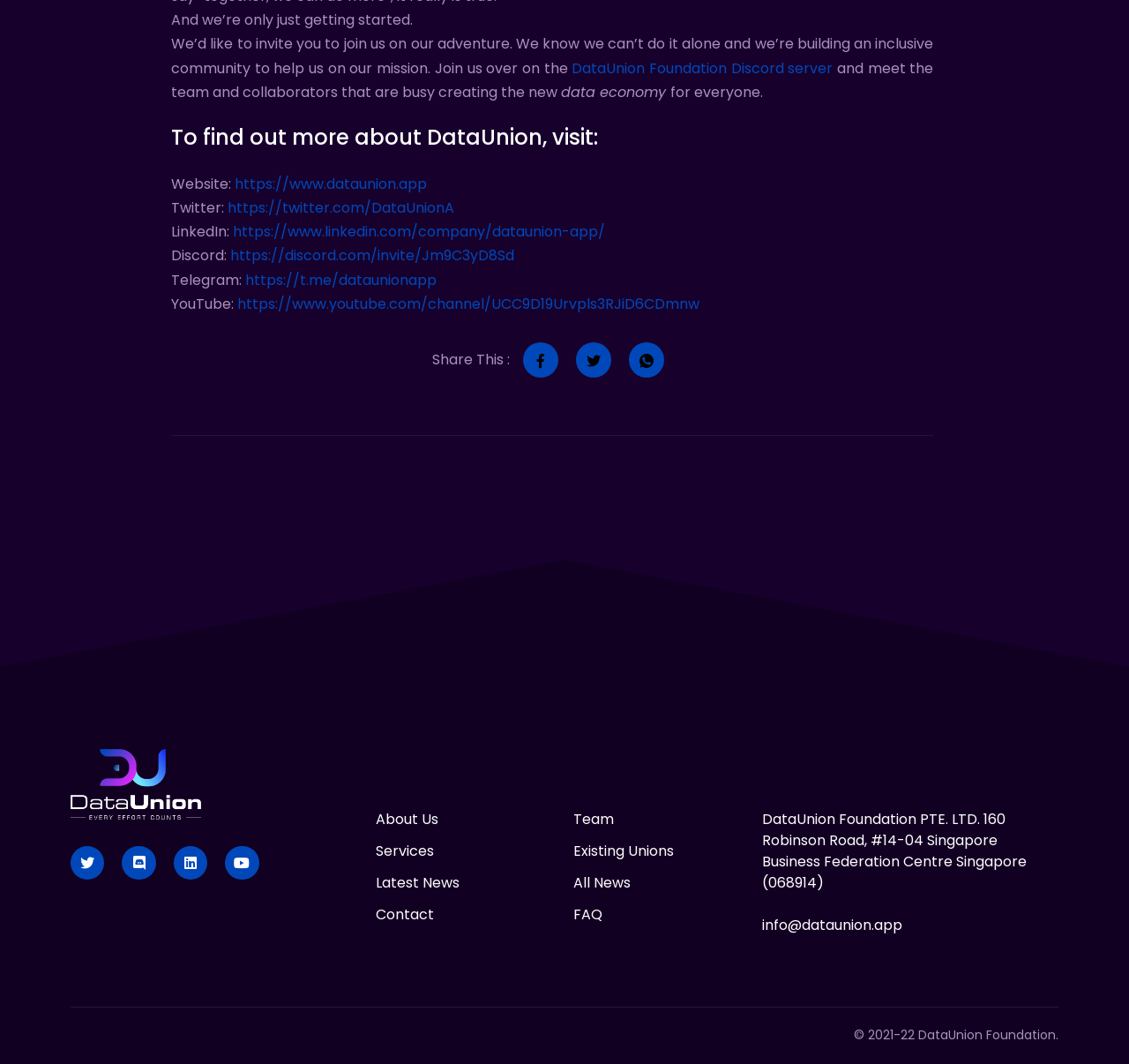Please locate the bounding box coordinates of the element that should be clicked to complete the given instruction: "Leave a comment".

None